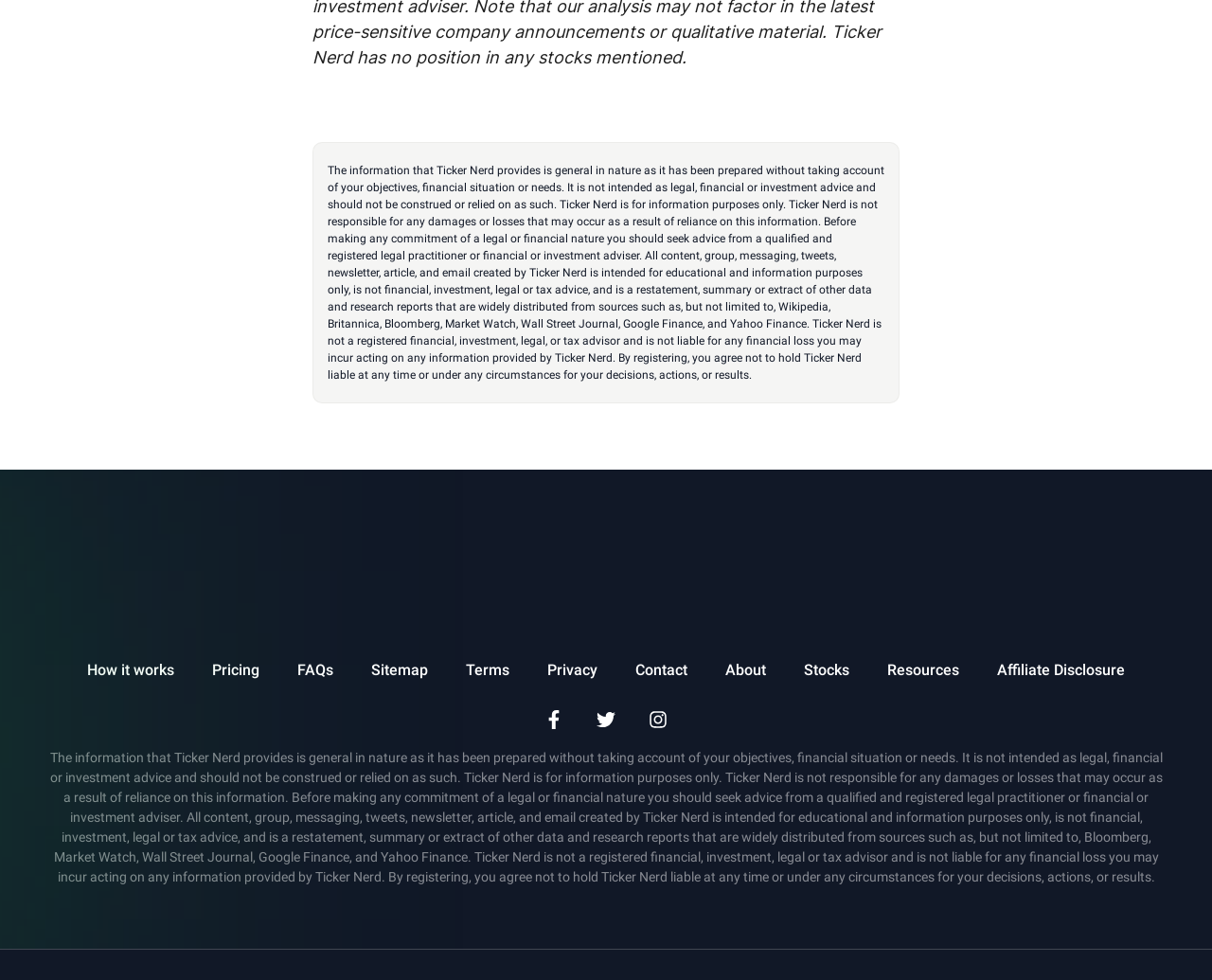Locate the bounding box coordinates of the element's region that should be clicked to carry out the following instruction: "Contact us via phone". The coordinates need to be four float numbers between 0 and 1, i.e., [left, top, right, bottom].

None